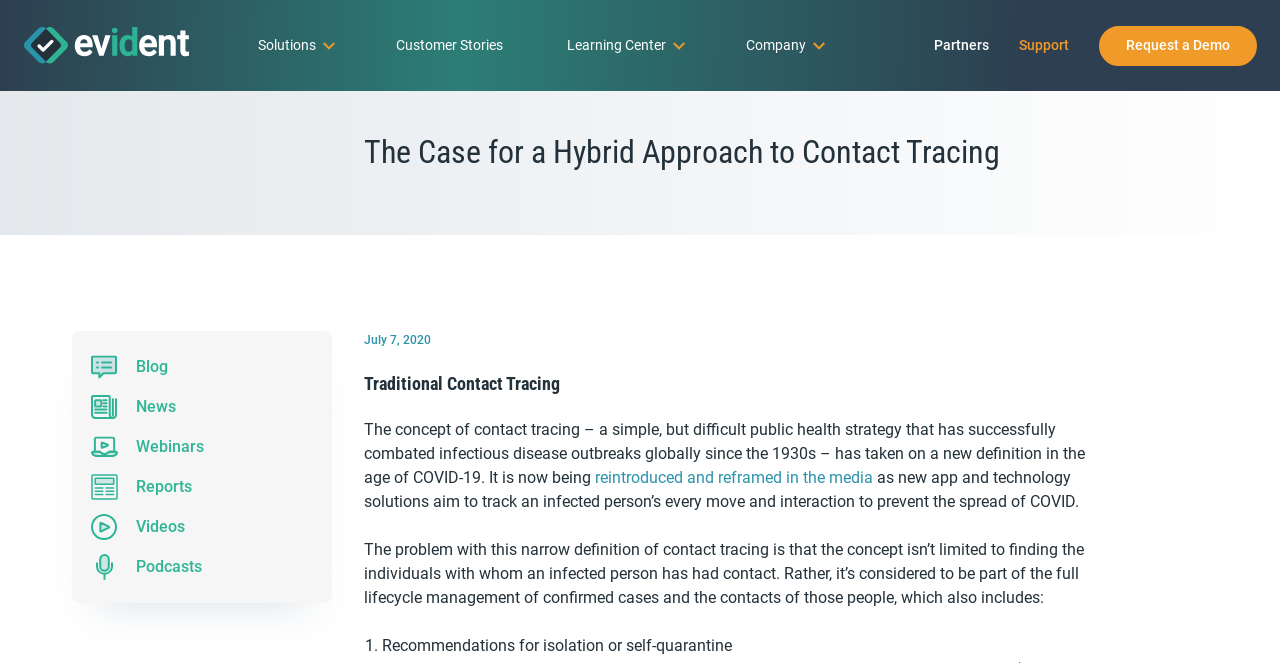Identify the bounding box of the HTML element described here: "Request a Demo". Provide the coordinates as four float numbers between 0 and 1: [left, top, right, bottom].

[0.858, 0.038, 0.982, 0.099]